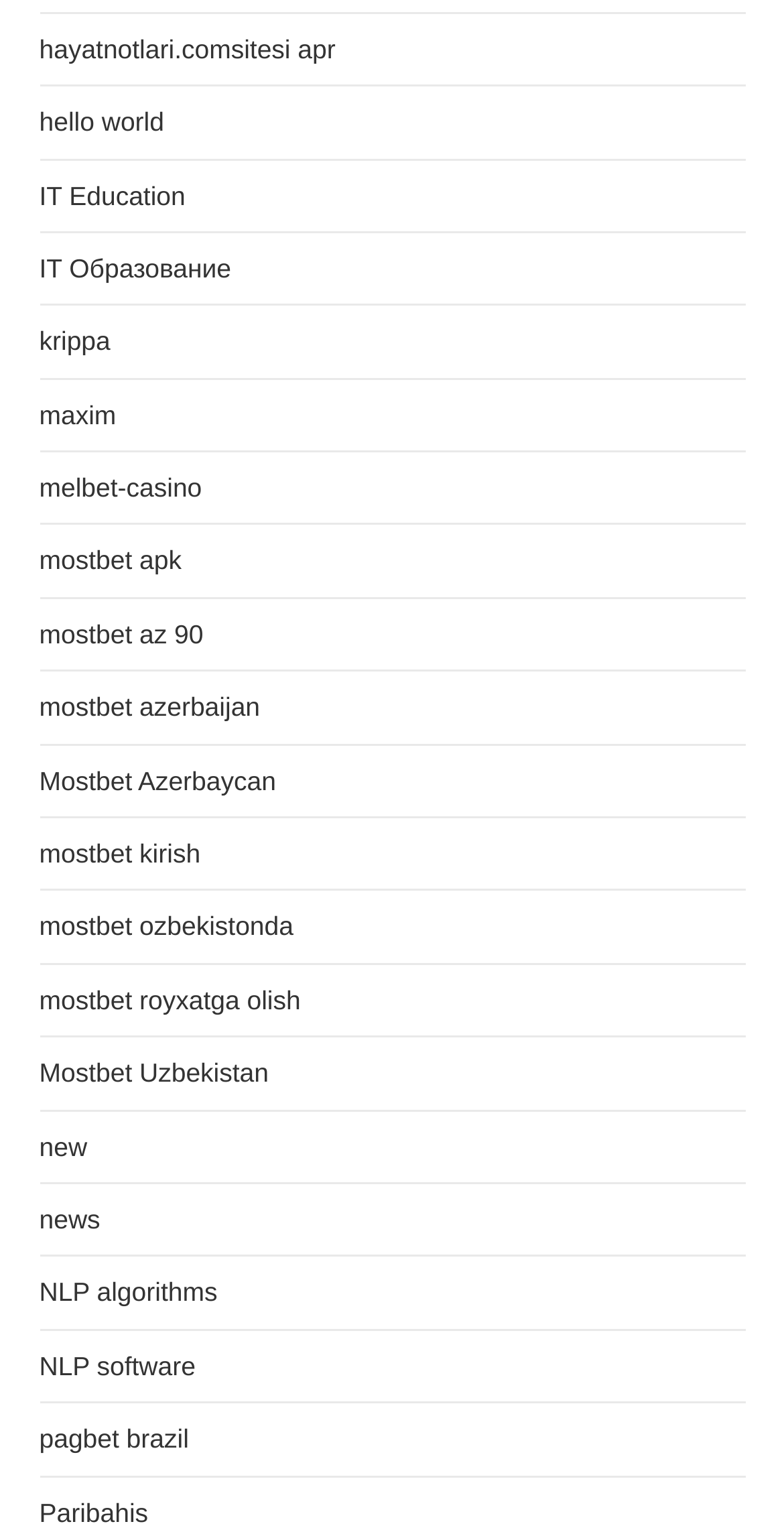Please find the bounding box coordinates in the format (top-left x, top-left y, bottom-right x, bottom-right y) for the given element description. Ensure the coordinates are floating point numbers between 0 and 1. Description: krippa

[0.05, 0.213, 0.141, 0.233]